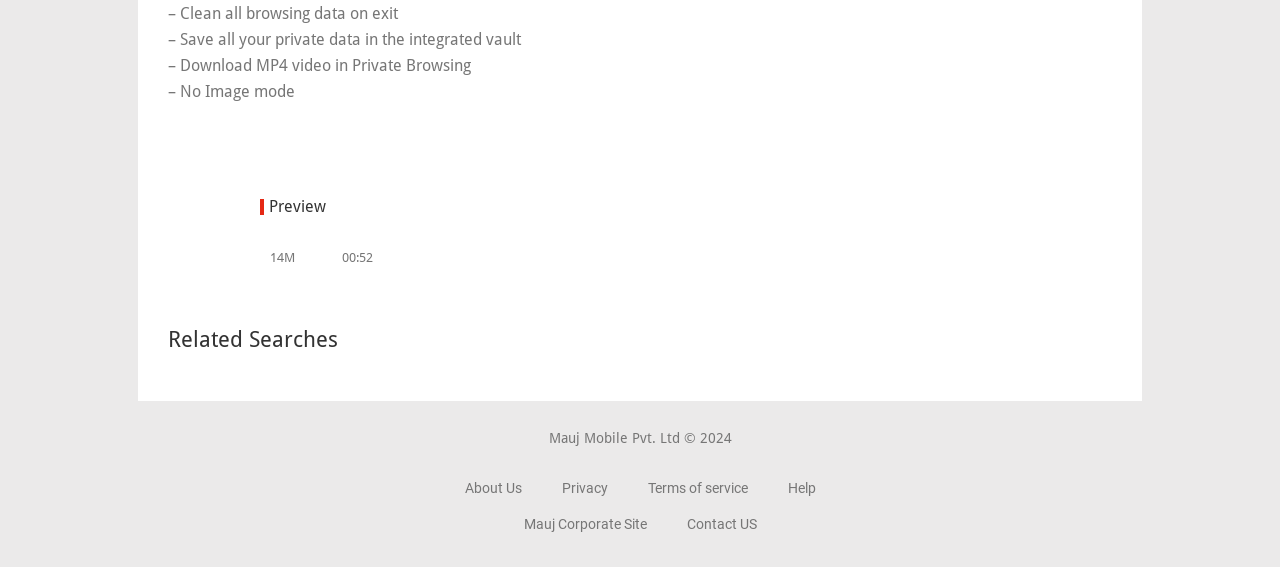What is the duration of the video?
Look at the screenshot and provide an in-depth answer.

The duration of the video is mentioned next to the '14M' text, which is '00:52'. This suggests that the webpage is related to a video player or a service that provides video content.